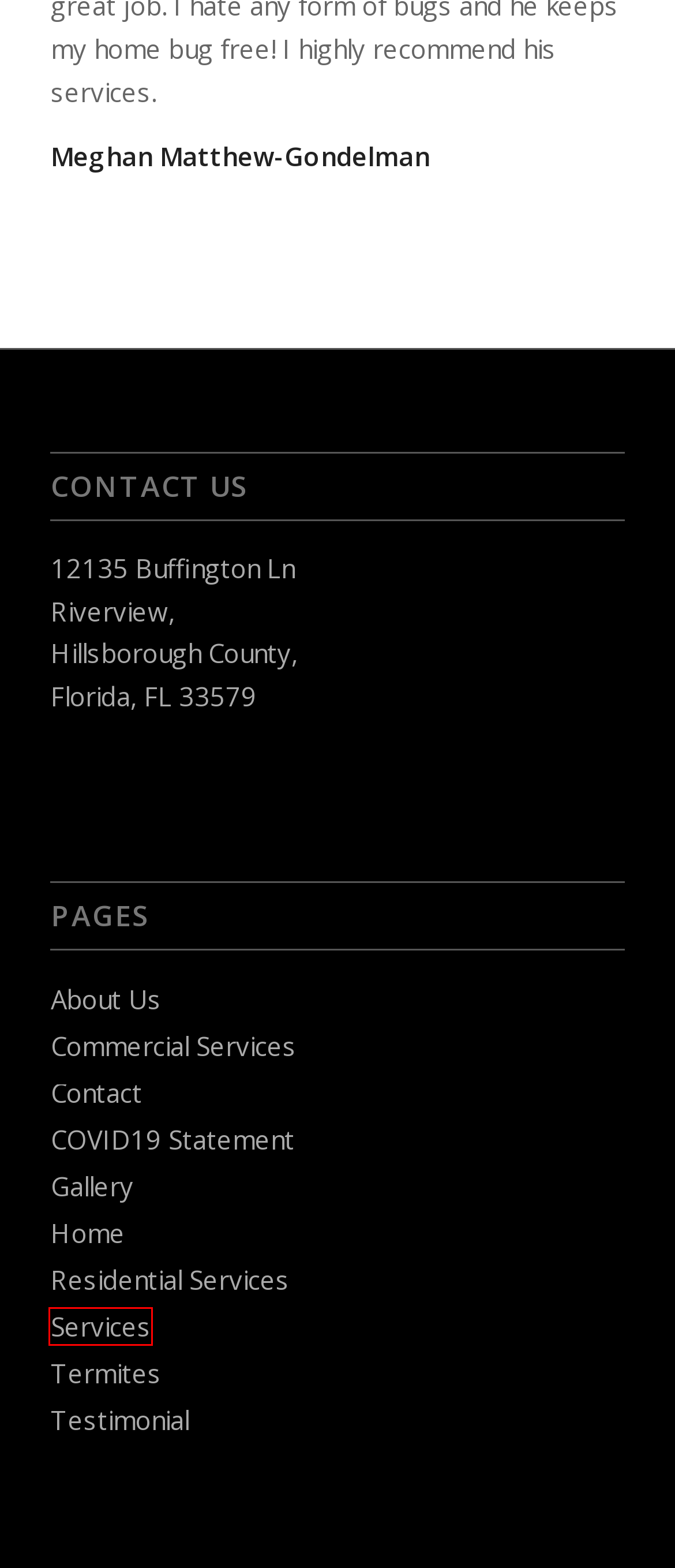You are given a webpage screenshot where a red bounding box highlights an element. Determine the most fitting webpage description for the new page that loads after clicking the element within the red bounding box. Here are the candidates:
A. Termites - ARC Termite & Pest Control
B. COVID19 Statement - ARC Termite & Pest Control
C. Gallery - ARC Termite & Pest Control
D. Commercial Services - ARC Termite & Pest Control
E. Services - ARC Termite & Pest Control
F. Residential Services - ARC Termite & Pest Control
G. About Us - ARC Termite & Pest Control
H. Contact - ARC Termite & Pest Control

E